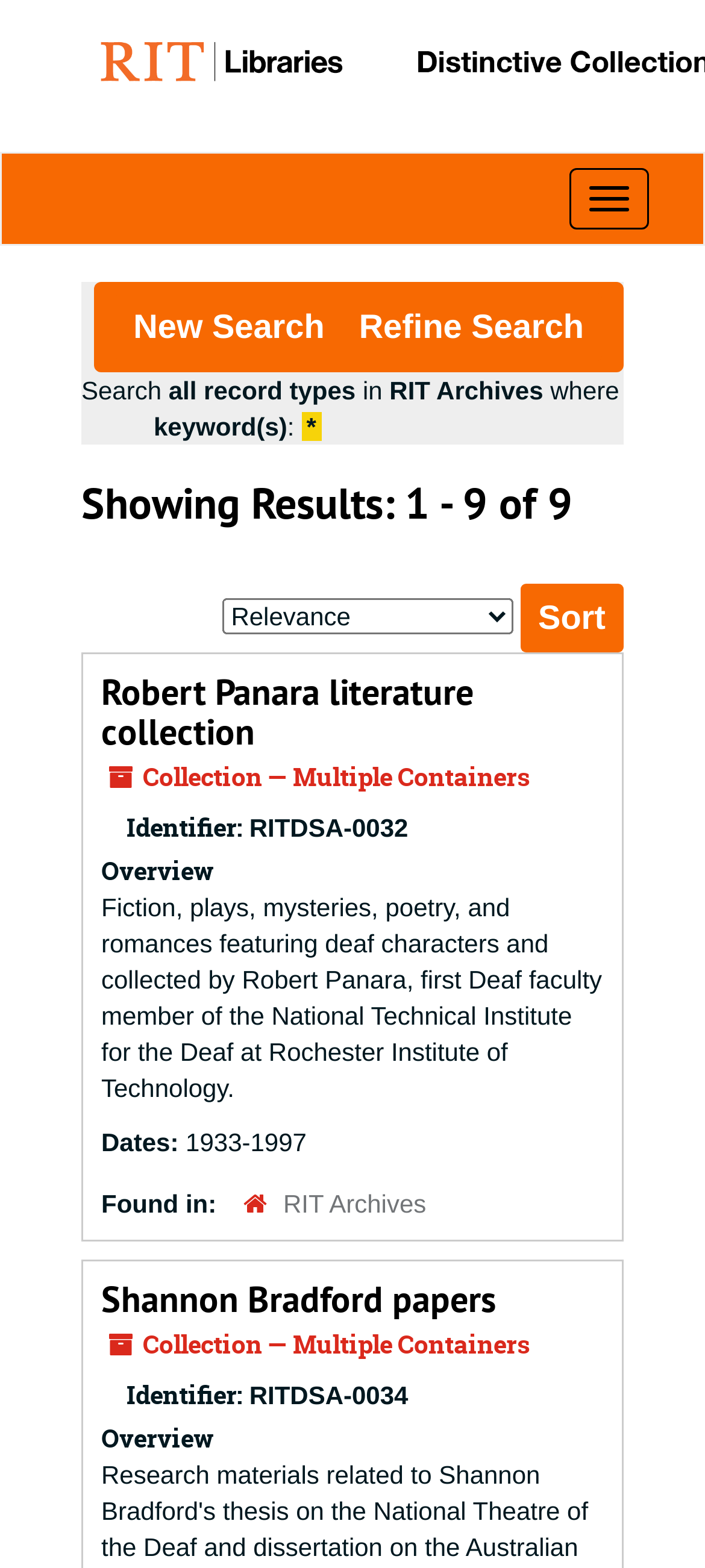Find the bounding box coordinates for the element described here: "Robert Panara literature collection".

[0.144, 0.427, 0.672, 0.482]